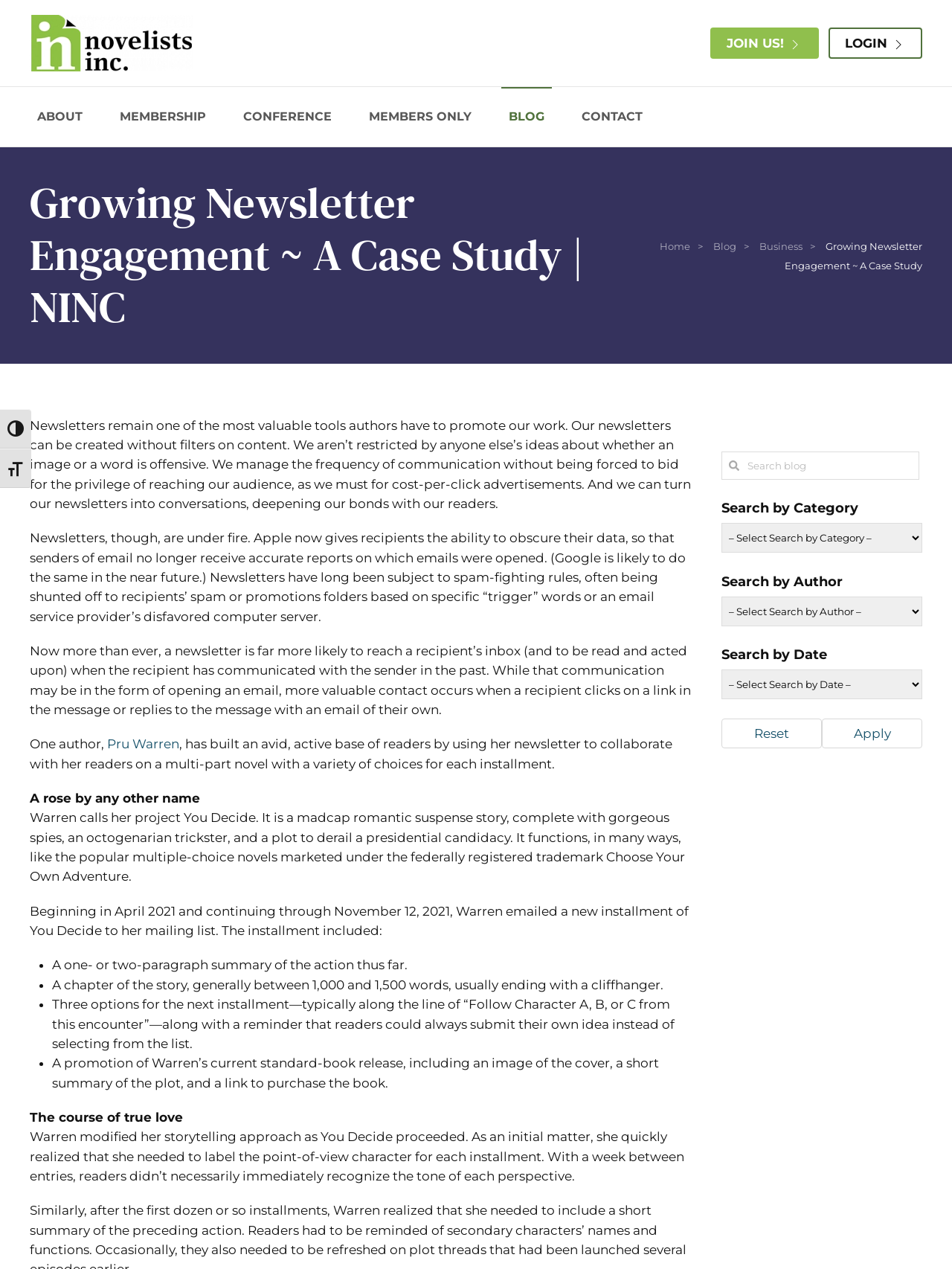Determine the title of the webpage and give its text content.

Growing Newsletter Engagement ~ A Case Study | NINC